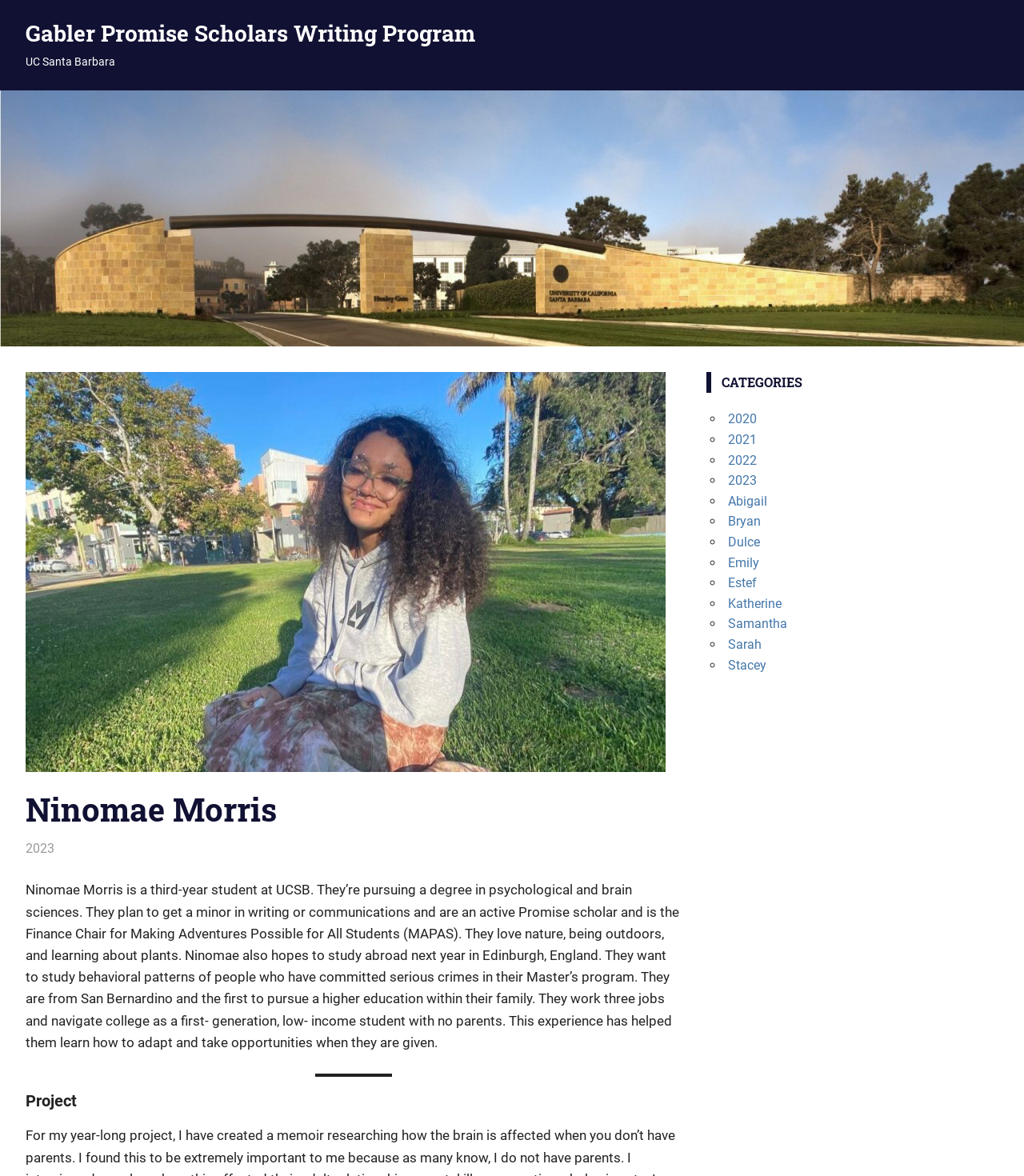Respond to the question with just a single word or phrase: 
What is the category list on the right side of the webpage?

Years and names